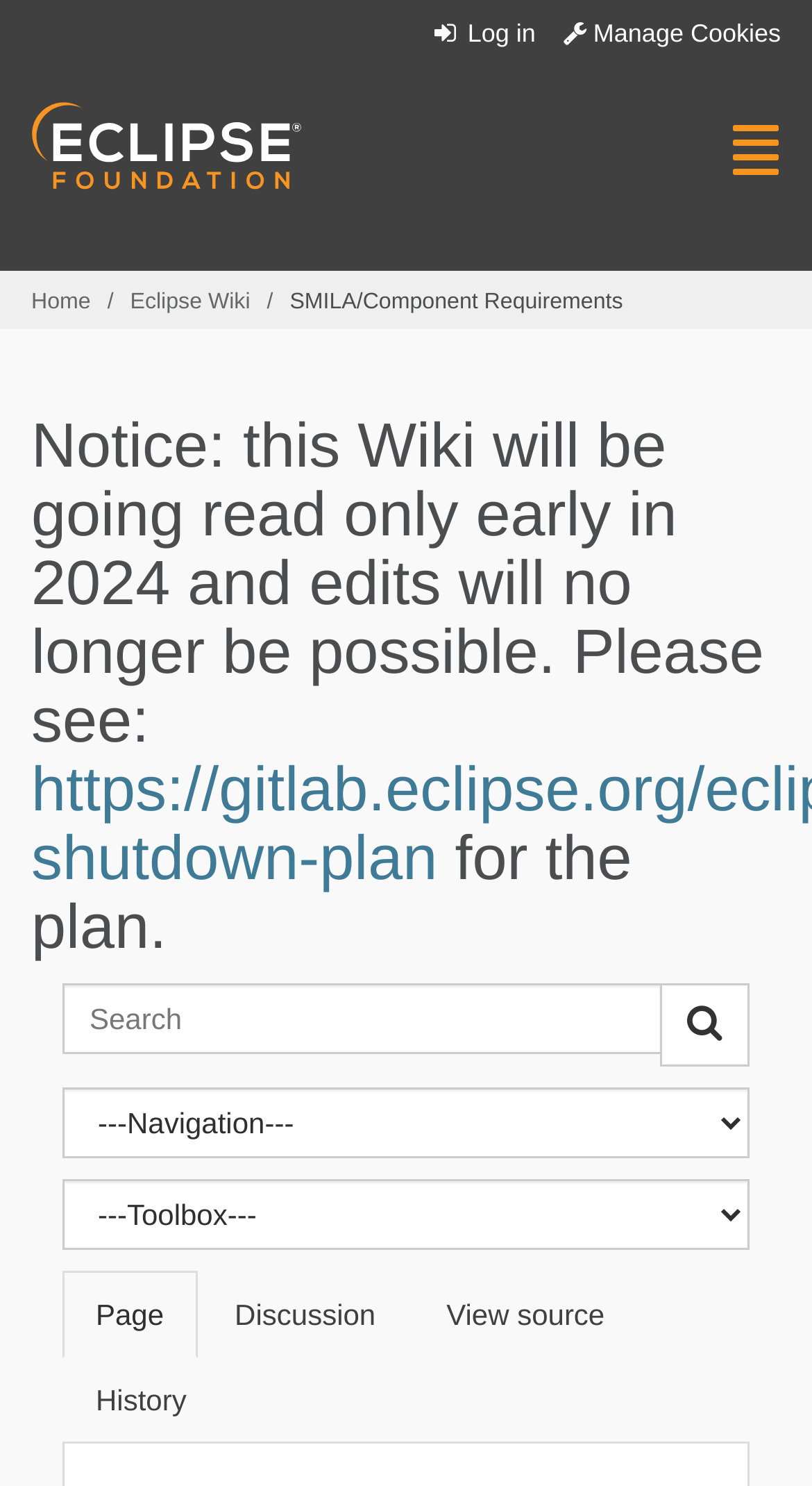Find the bounding box coordinates of the clickable element required to execute the following instruction: "Search". Provide the coordinates as four float numbers between 0 and 1, i.e., [left, top, right, bottom].

[0.077, 0.662, 0.815, 0.71]